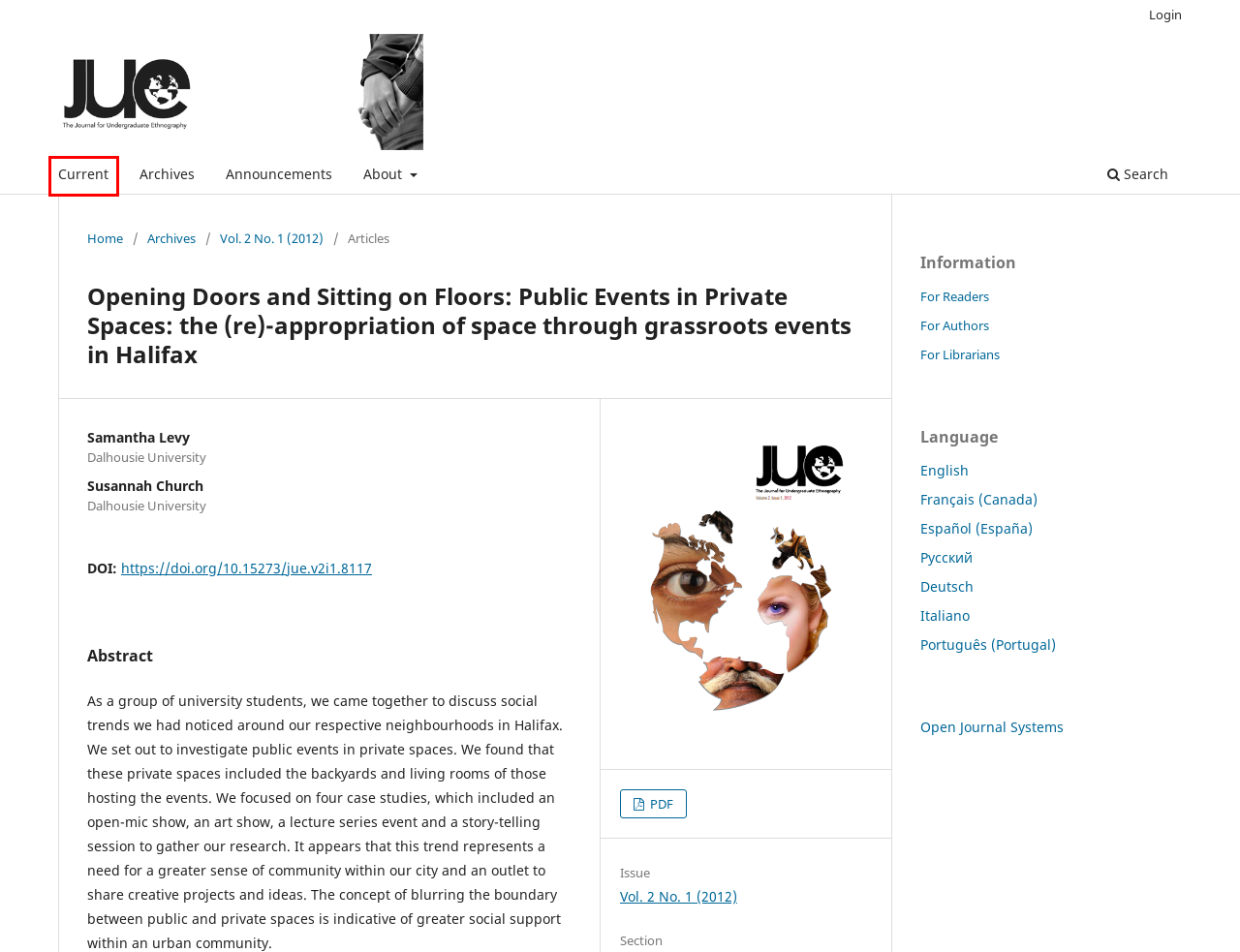With the provided screenshot showing a webpage and a red bounding box, determine which webpage description best fits the new page that appears after clicking the element inside the red box. Here are the options:
A. Login
							| Journal for Undergraduate Ethnography
B. Information For Readers
							| Journal for Undergraduate Ethnography
C. Vol. 2 No. 1 (2012)
							| Journal for Undergraduate Ethnography
D. Search
							| Journal for Undergraduate Ethnography
E. Vol. 14 No. 1 (2024)
							| Journal for Undergraduate Ethnography
F. Announcements
							| Journal for Undergraduate Ethnography
G. Information For Authors
							| Journal for Undergraduate Ethnography
H. Information For Librarians
							| Journal for Undergraduate Ethnography

E